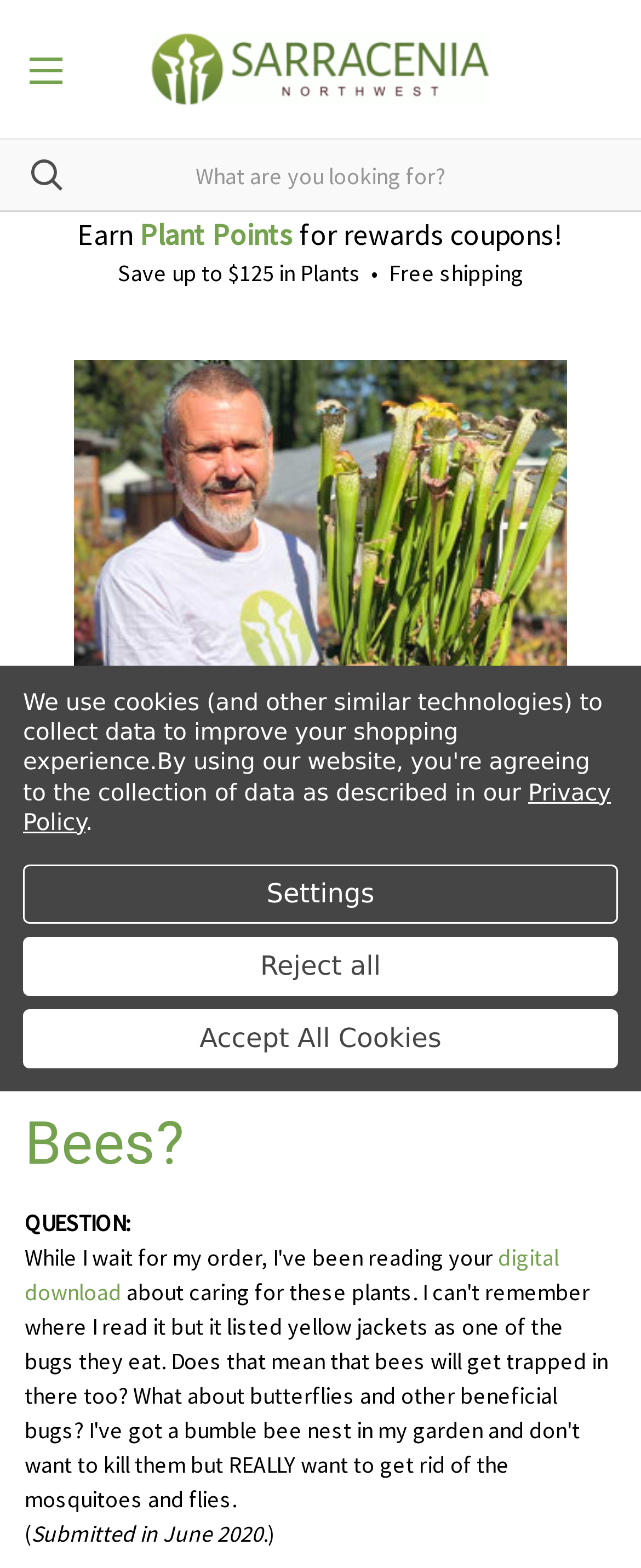For the element described, predict the bounding box coordinates as (top-left x, top-left y, bottom-right x, bottom-right y). All values should be between 0 and 1. Element description: Settings

[0.036, 0.551, 0.964, 0.589]